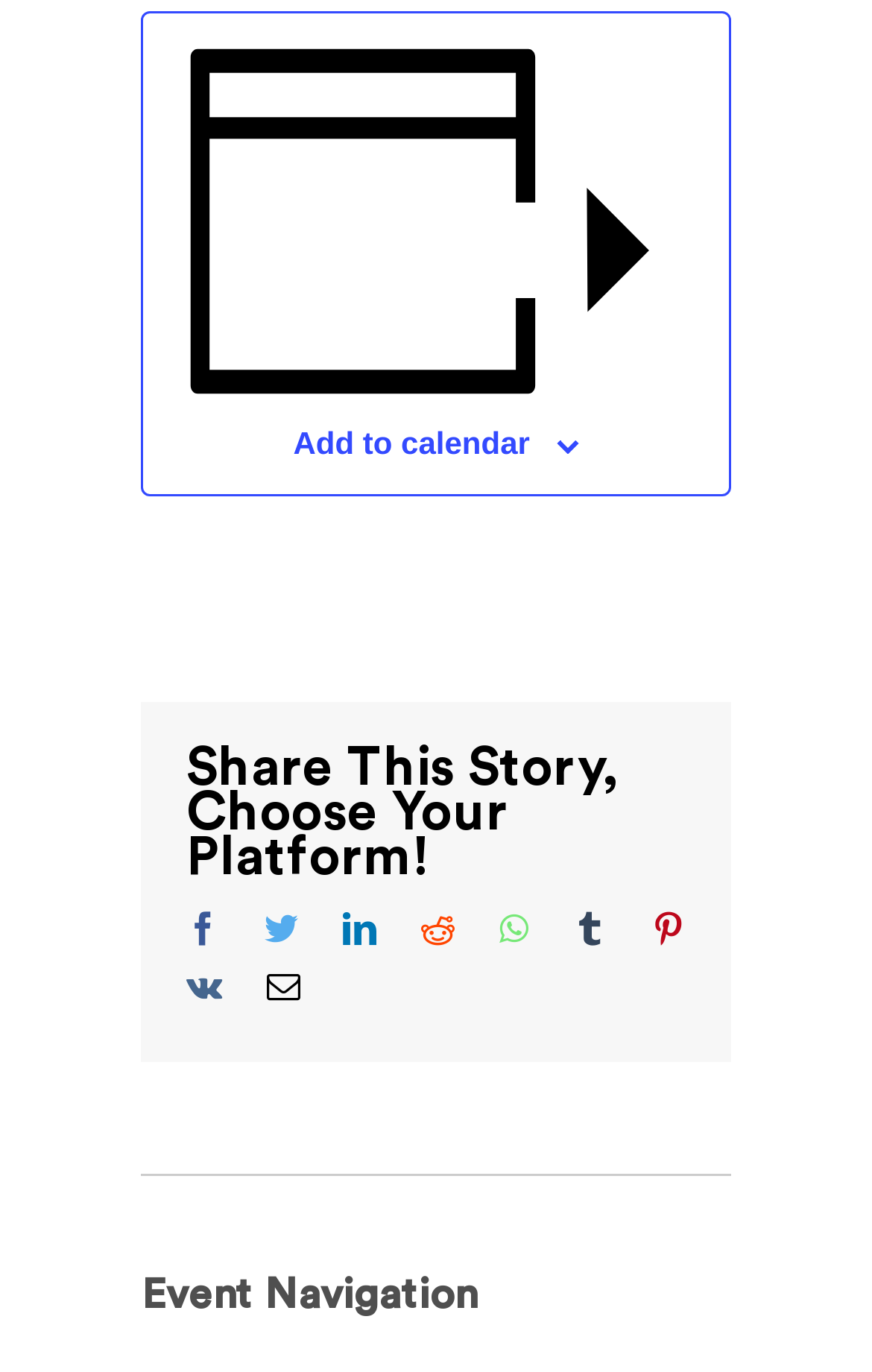Respond to the question below with a single word or phrase: What is the text on the button above the social media links?

Add to calendar